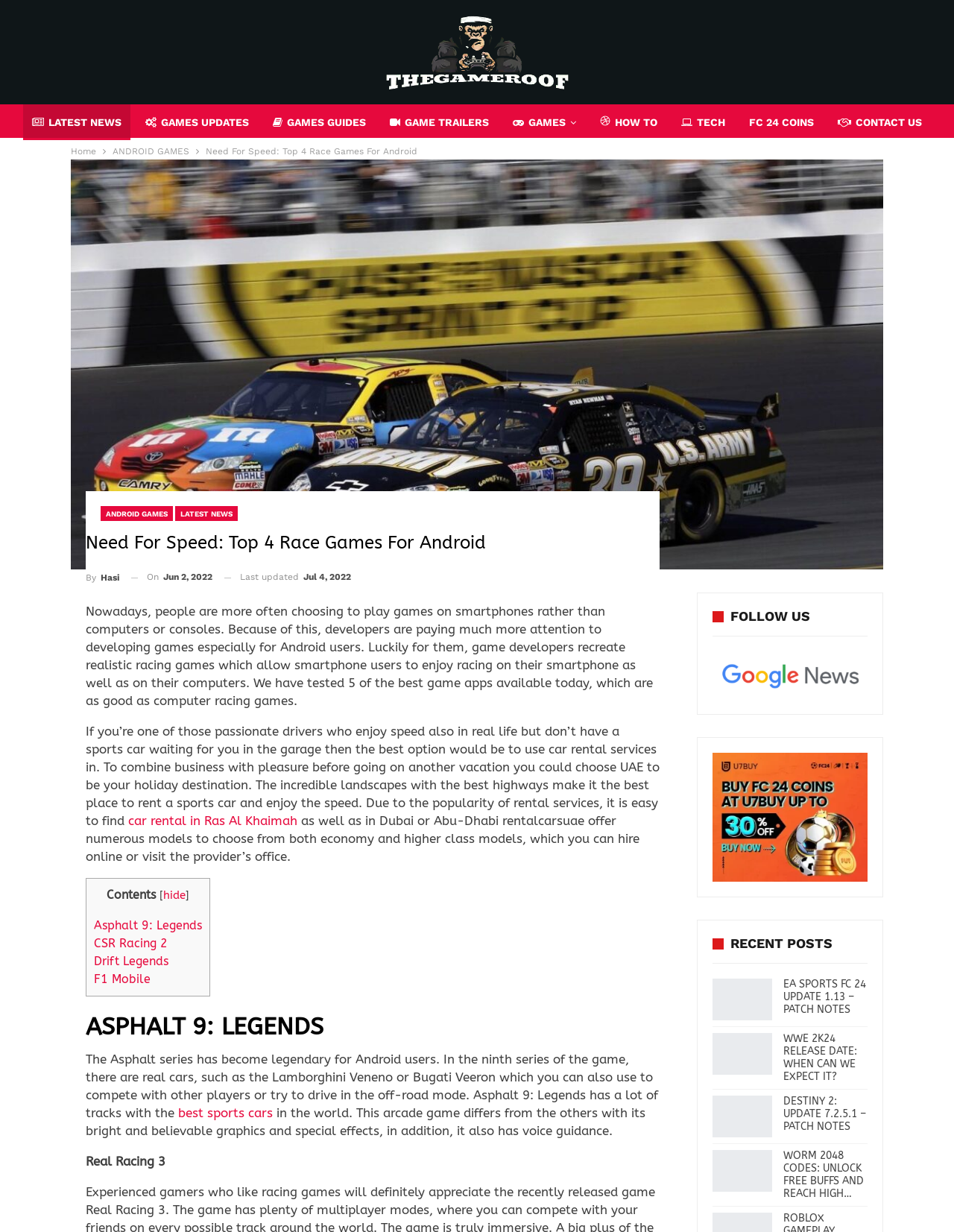Determine the bounding box coordinates for the element that should be clicked to follow this instruction: "View Asphalt 9: Legends". The coordinates should be given as four float numbers between 0 and 1, in the format [left, top, right, bottom].

[0.098, 0.746, 0.212, 0.757]